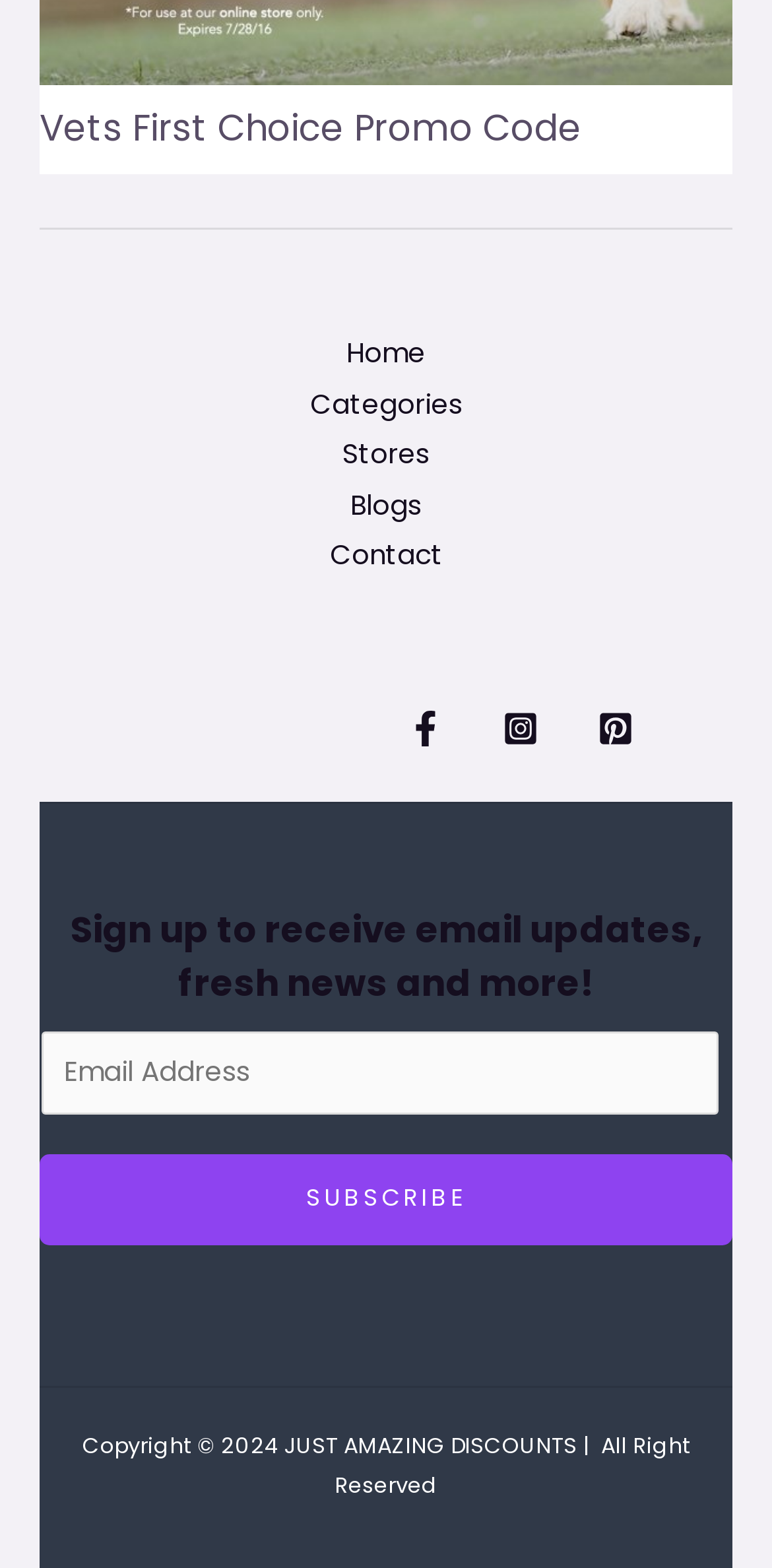What is the purpose of the textbox in the footer?
Please look at the screenshot and answer using one word or phrase.

Email subscription